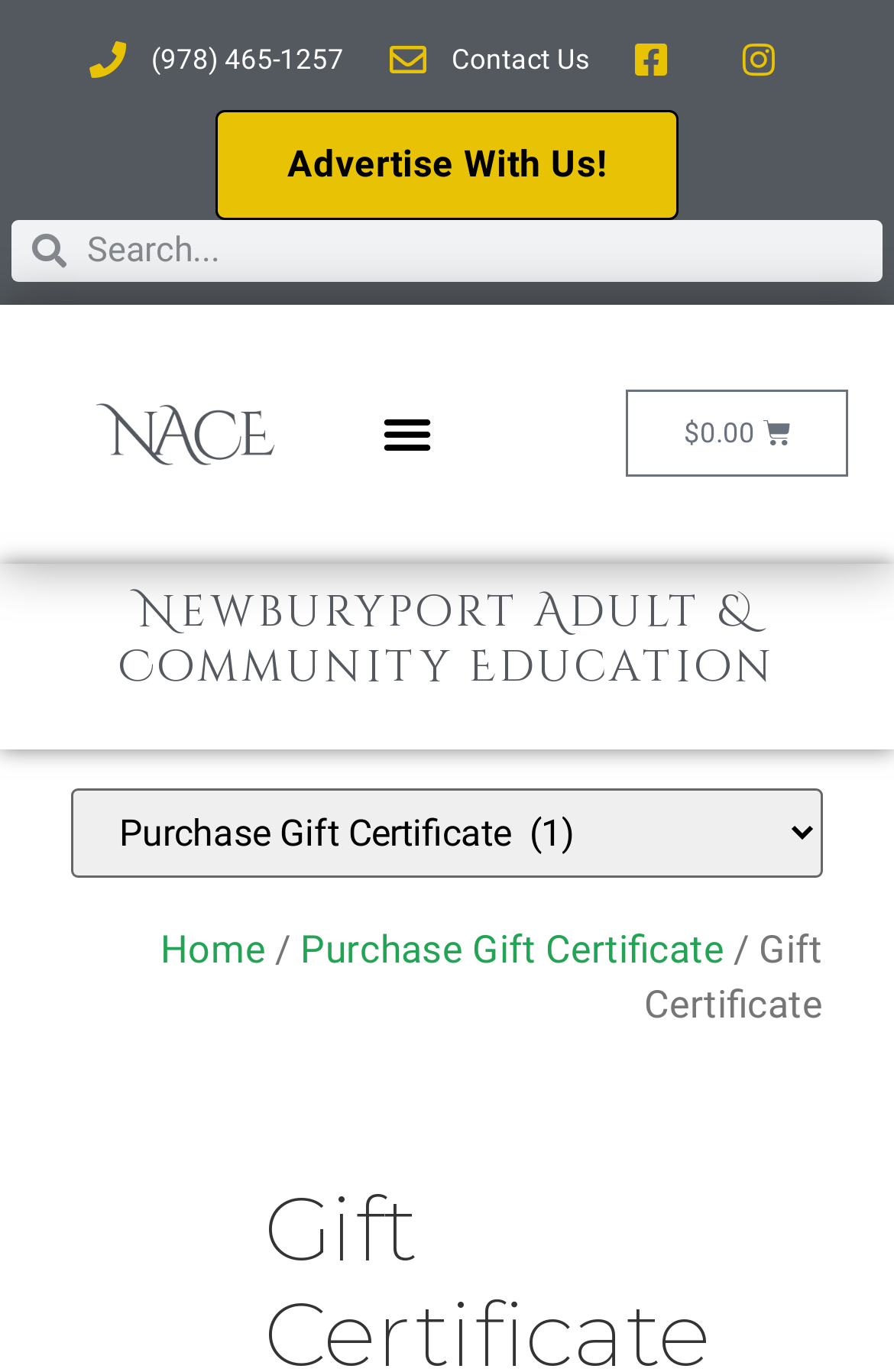Can you pinpoint the bounding box coordinates for the clickable element required for this instruction: "Search for something"? The coordinates should be four float numbers between 0 and 1, i.e., [left, top, right, bottom].

[0.074, 0.16, 0.987, 0.205]